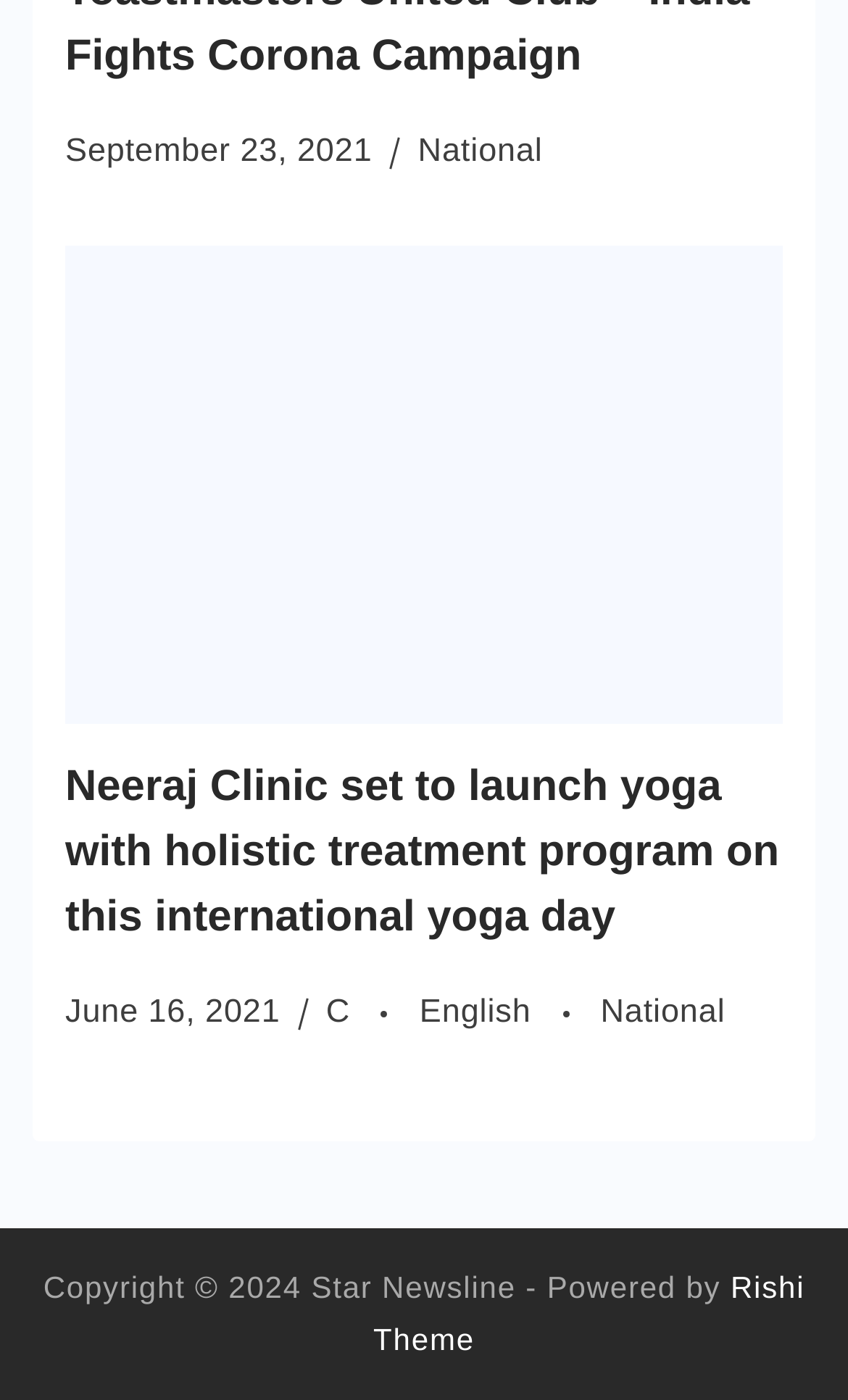Please examine the image and provide a detailed answer to the question: What is the theme powered by?

I found the theme powered by by looking at the link element with the text 'Rishi Theme' which is a child of the contentinfo element.